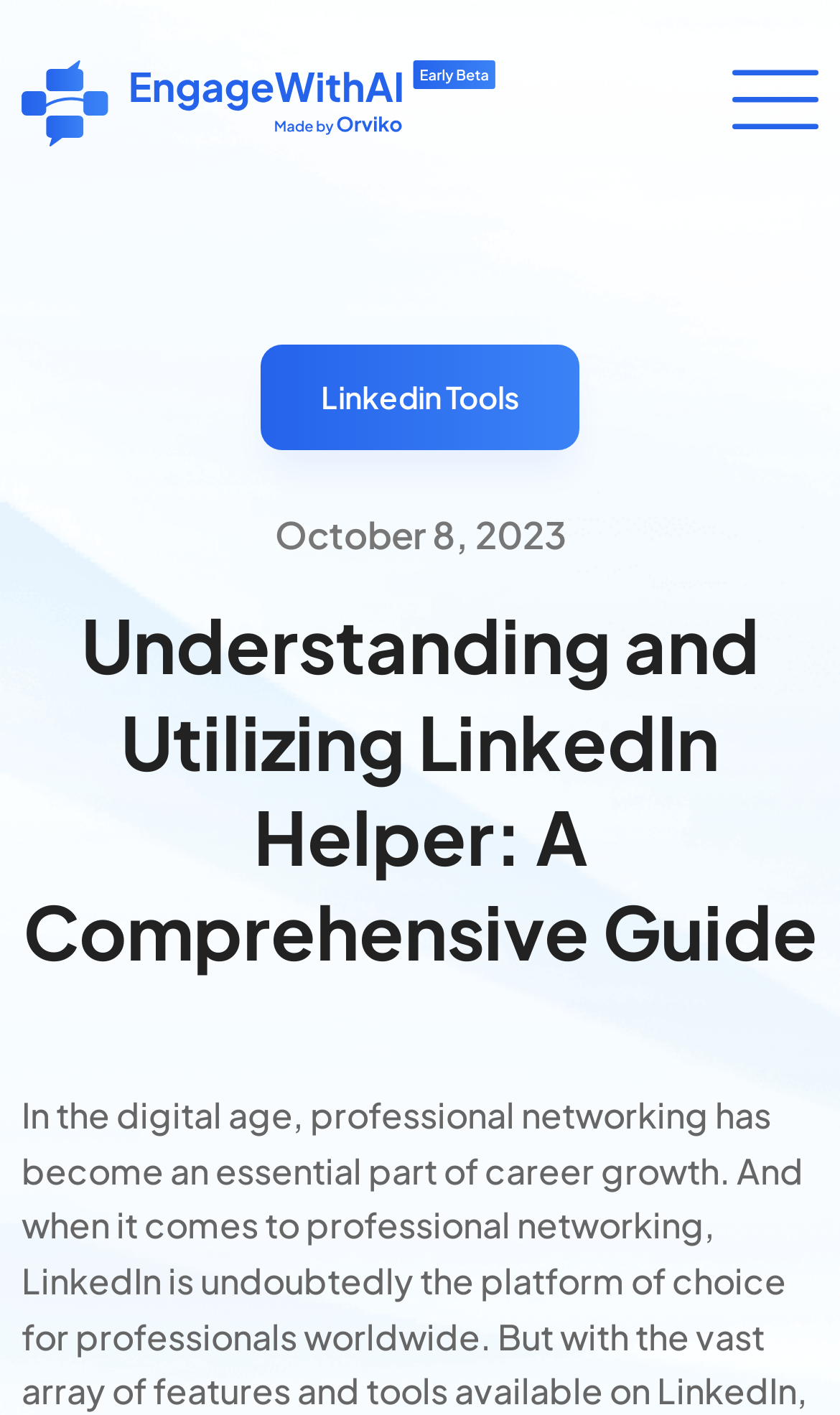What is the logo image associated with? Refer to the image and provide a one-word or short phrase answer.

Engage With AI